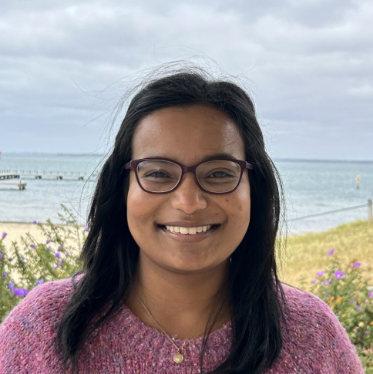Is the ocean calm in the image?
From the details in the image, provide a complete and detailed answer to the question.

The caption describes the setting as 'serene' and specifically mentions a 'calm ocean', indicating that the ocean is peaceful and tranquil in the image.